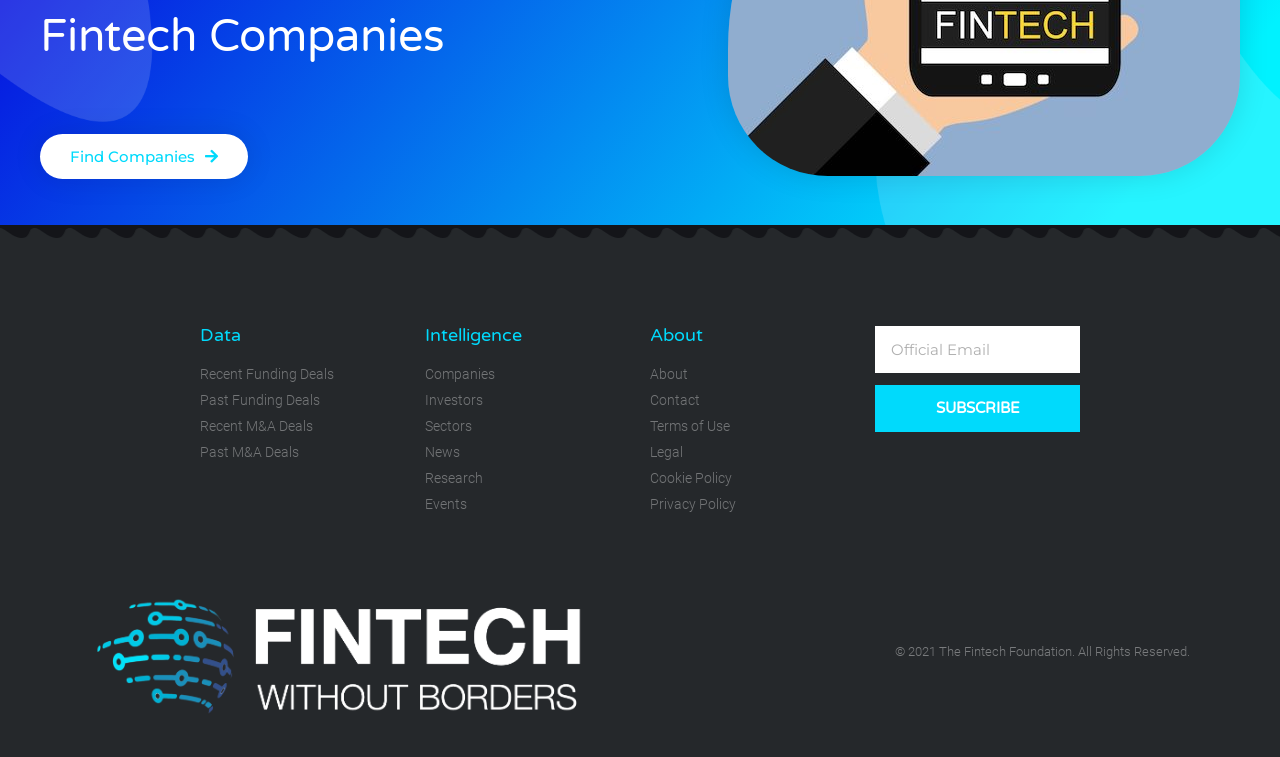What is the last link under 'Intelligence'?
Using the image, provide a detailed and thorough answer to the question.

I analyzed the webpage and found that under the 'Intelligence' category, the links are 'Companies', 'Investors', 'Sectors', 'News', 'Research', and 'Events'. The last link is 'Events'.